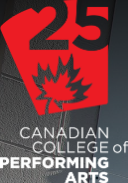What is the color of the typography?
Look at the image and respond to the question as thoroughly as possible.

The number '25' in the logo is displayed in bold, red typography, which adds a celebratory tone to the design and emphasizes the significance of the milestone.